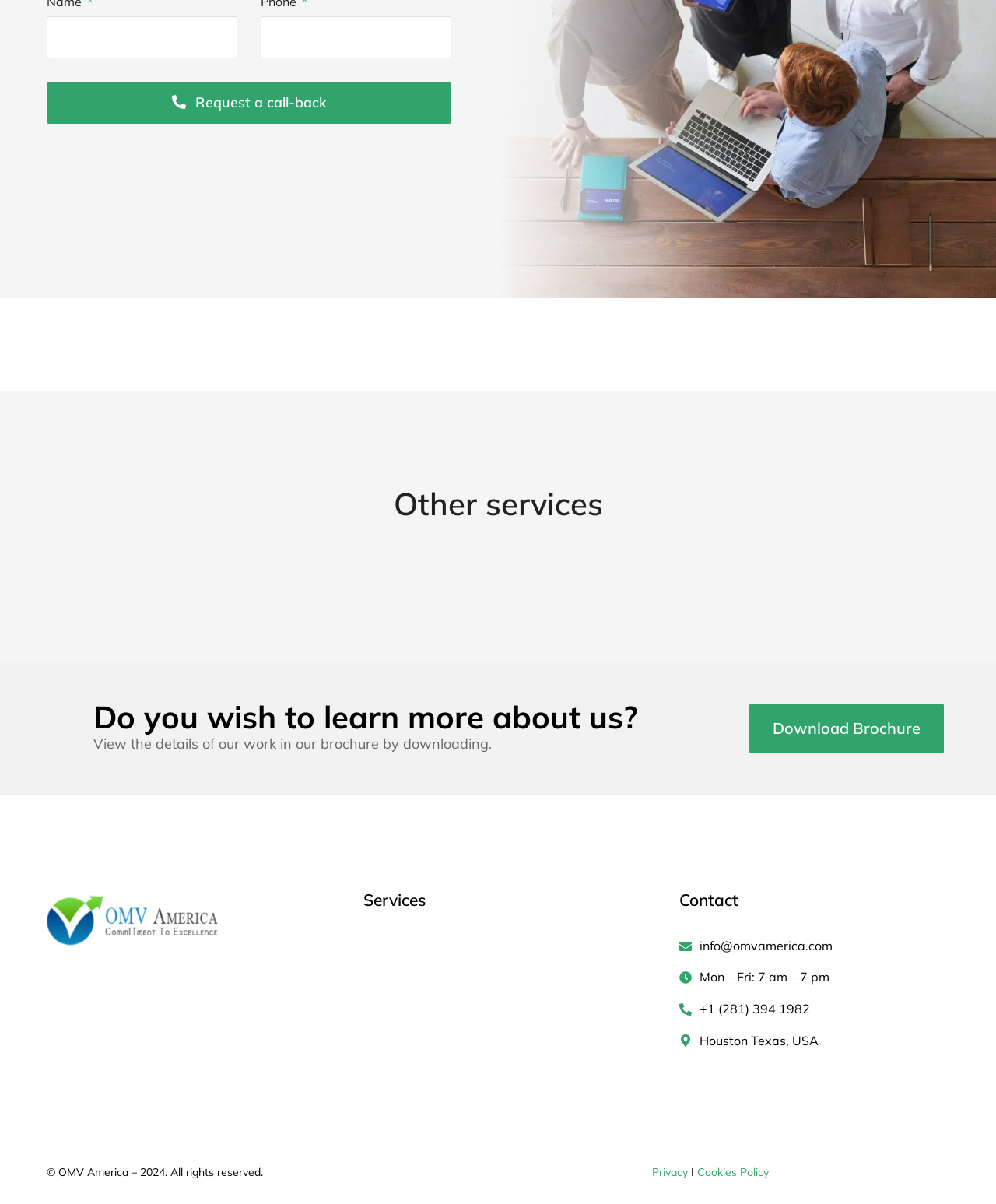Please find the bounding box coordinates of the element's region to be clicked to carry out this instruction: "Request a call-back".

[0.047, 0.068, 0.453, 0.103]